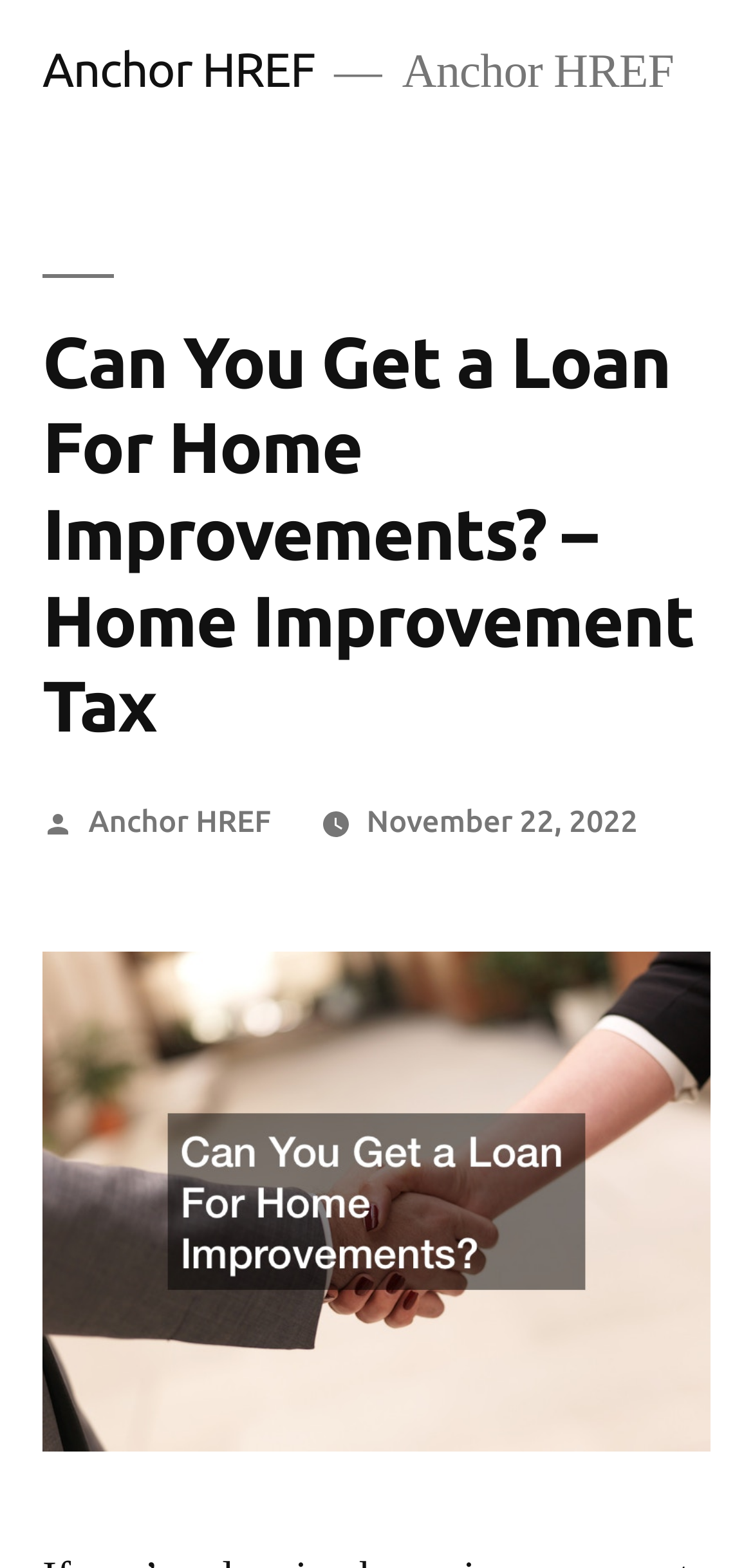Extract the bounding box of the UI element described as: "Anchor HREF".

[0.117, 0.512, 0.36, 0.534]